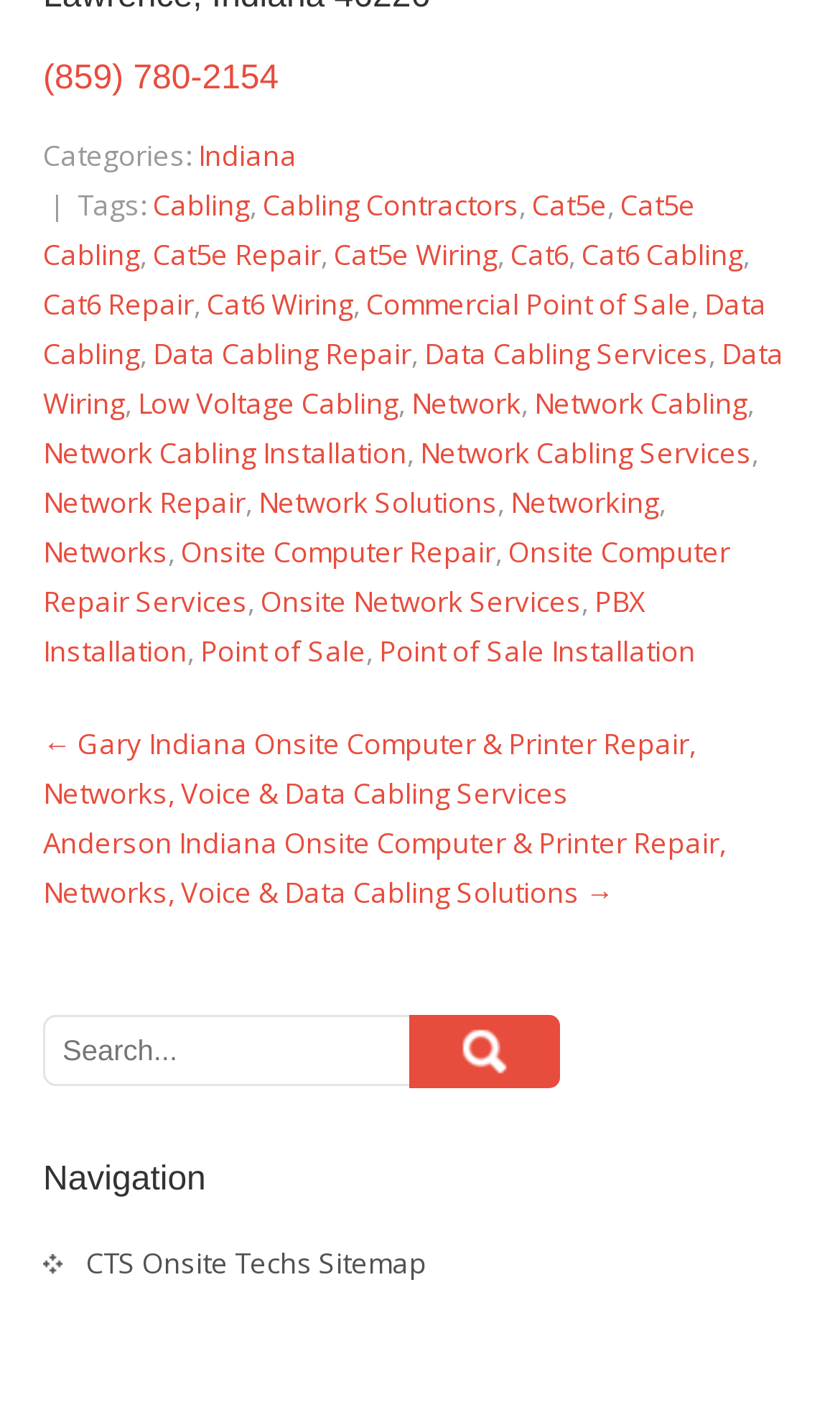Specify the bounding box coordinates of the area to click in order to execute this command: 'Click the 'Indiana' link'. The coordinates should consist of four float numbers ranging from 0 to 1, and should be formatted as [left, top, right, bottom].

[0.236, 0.095, 0.354, 0.123]